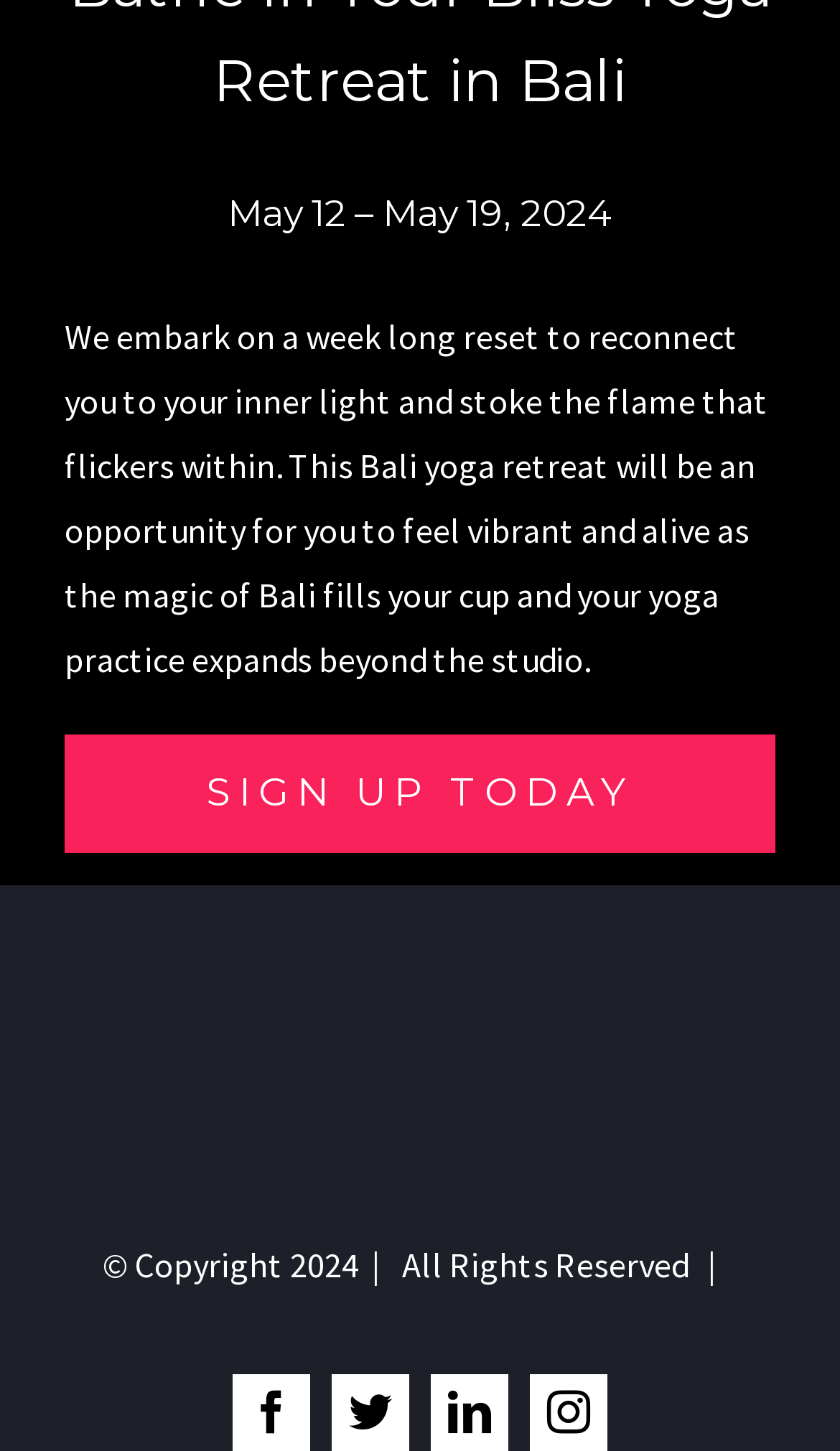What is the purpose of the yoga retreat?
Use the image to give a comprehensive and detailed response to the question.

The purpose of the yoga retreat can be inferred from the StaticText element 'We embark on a week long reset to reconnect you to your inner light and stoke the flame that flickers within.', which suggests that the retreat aims to help participants reconnect with their inner light.